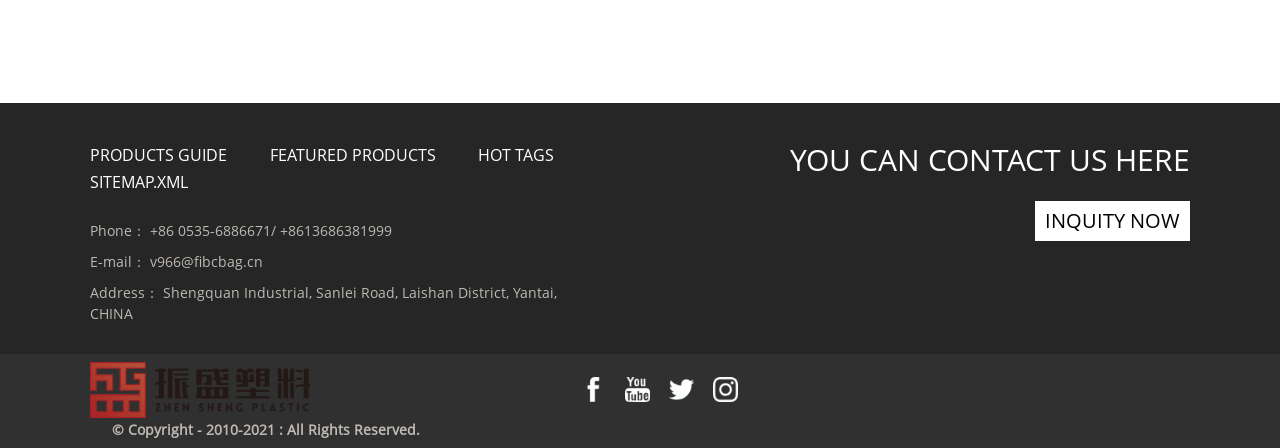Please find the bounding box coordinates of the element that needs to be clicked to perform the following instruction: "Click on FEATURED PRODUCTS". The bounding box coordinates should be four float numbers between 0 and 1, represented as [left, top, right, bottom].

[0.211, 0.319, 0.34, 0.379]